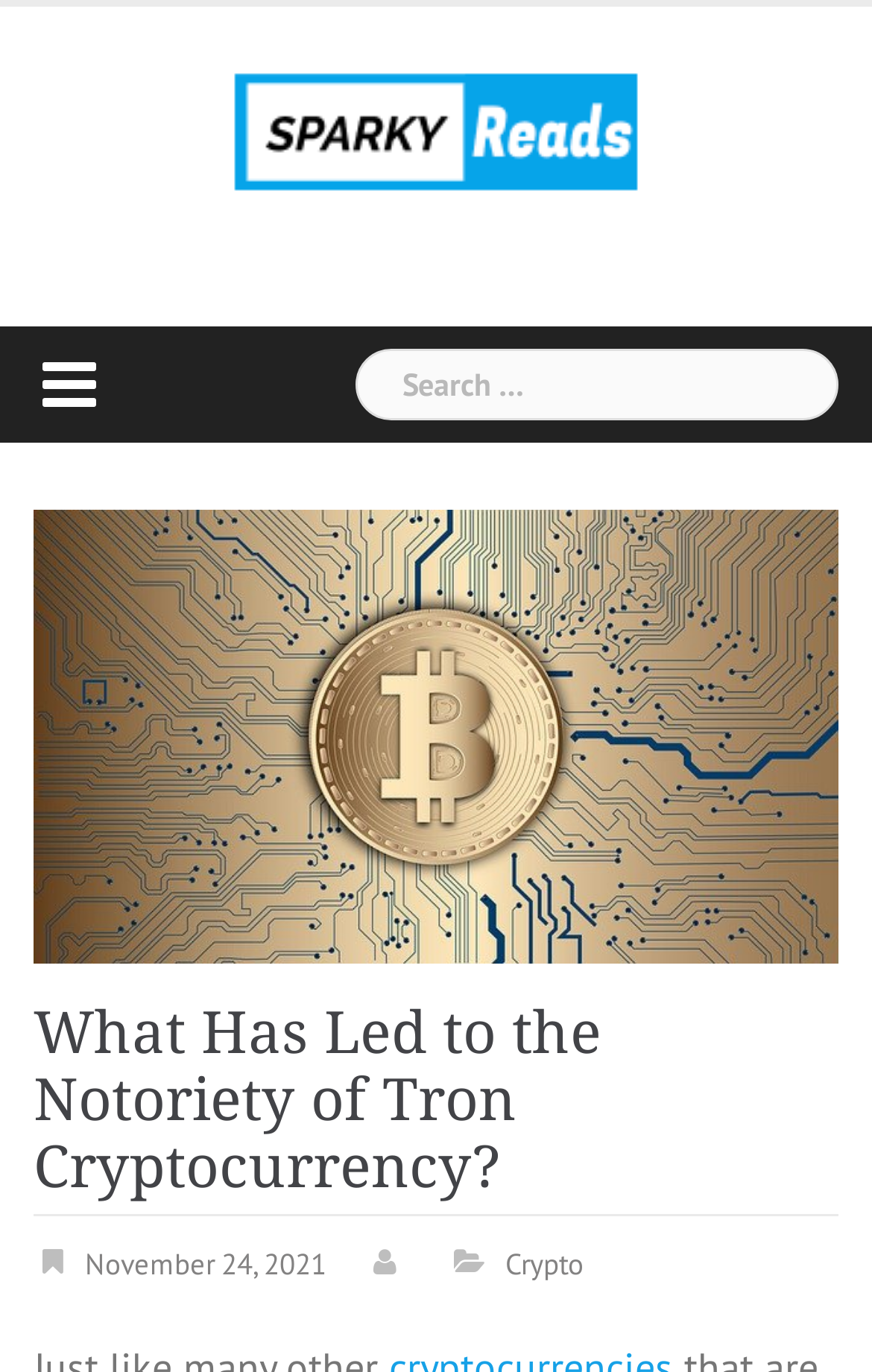Is there a search function on the website?
Based on the content of the image, thoroughly explain and answer the question.

A search function is available on the website, which can be found in the middle of the top section of the webpage, indicated by the text 'Search for:'.